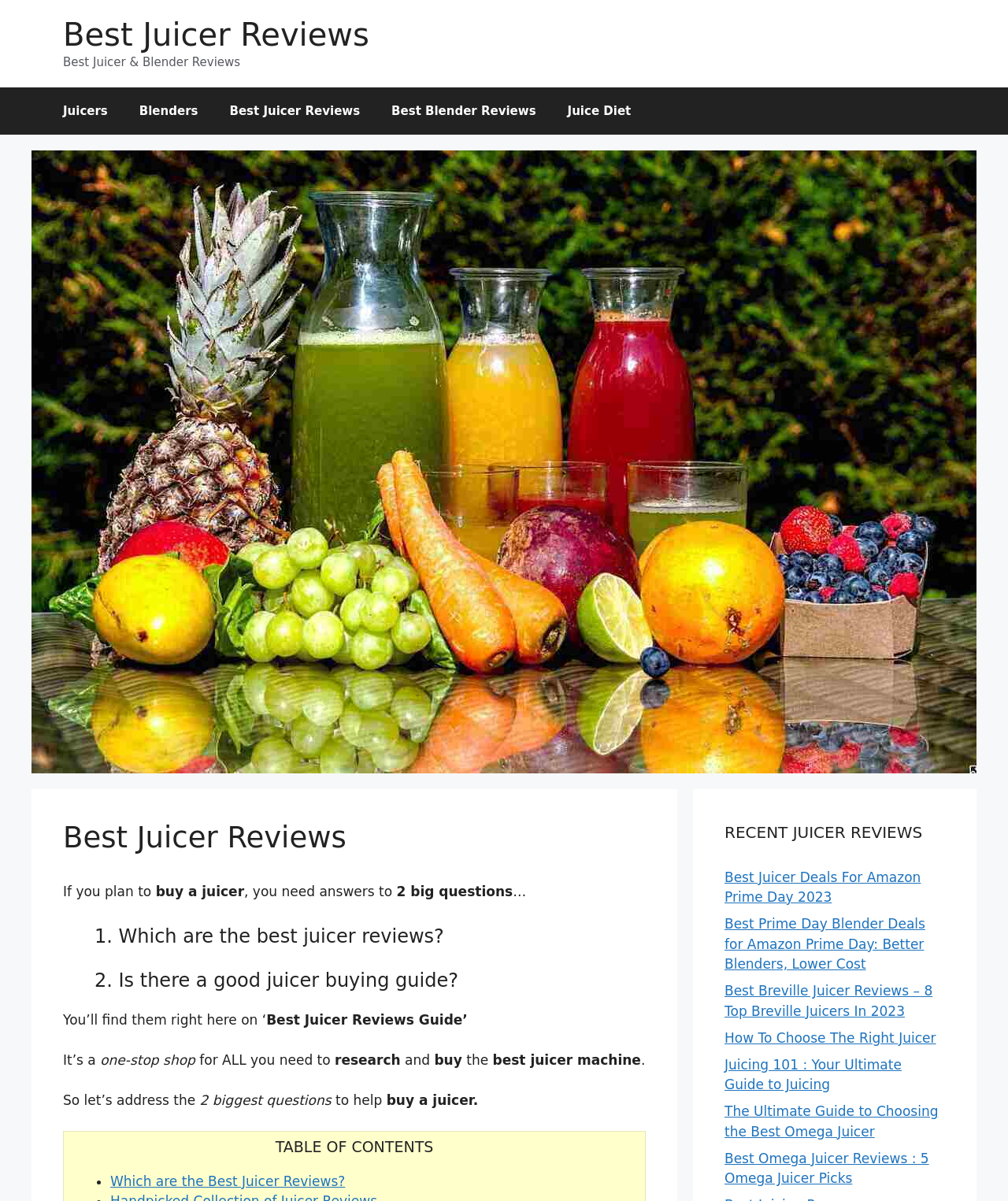Given the description Juicers, predict the bounding box coordinates of the UI element. Ensure the coordinates are in the format (top-left x, top-left y, bottom-right x, bottom-right y) and all values are between 0 and 1.

[0.047, 0.072, 0.122, 0.112]